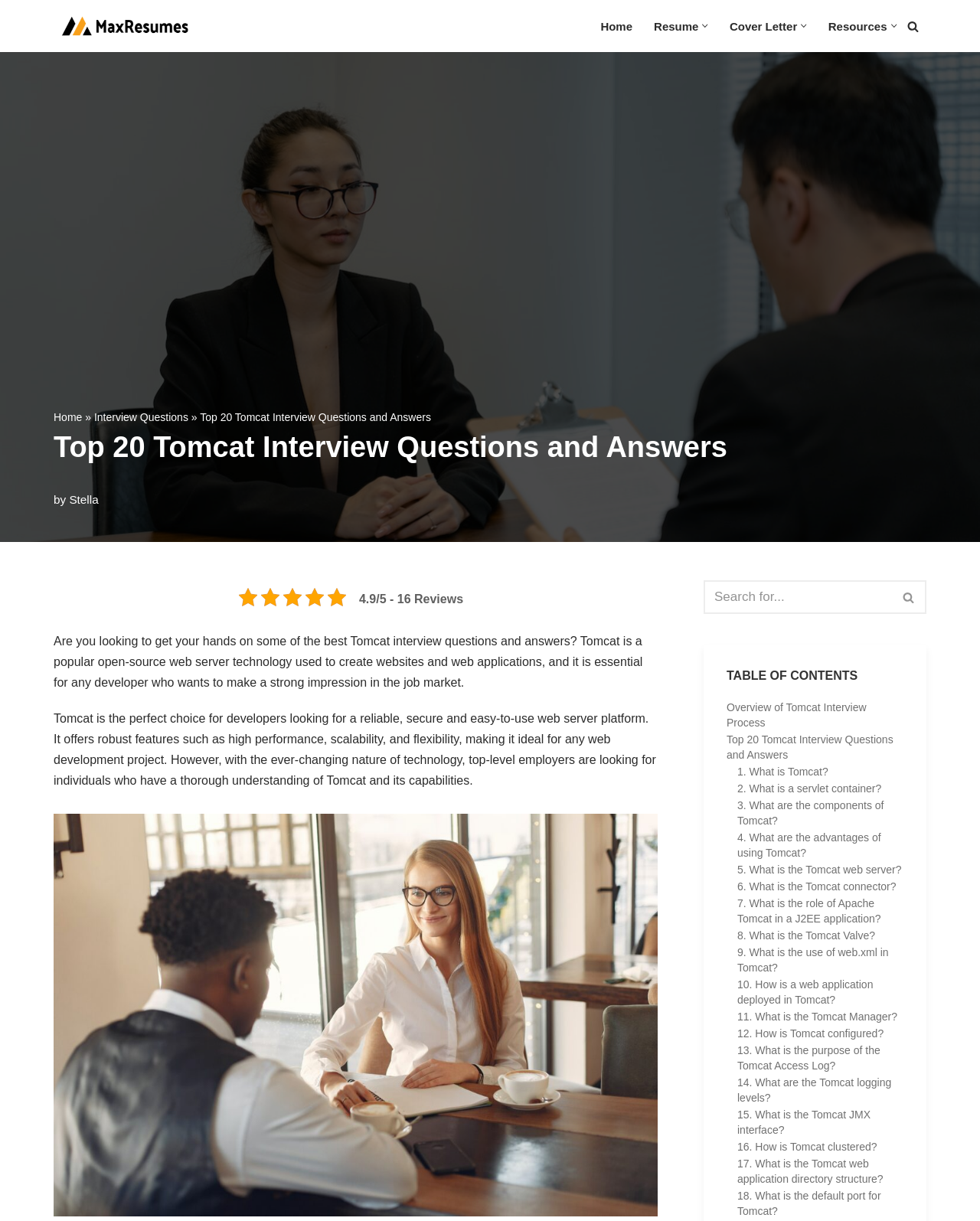How many interview questions are listed on the webpage?
Look at the image and answer with only one word or phrase.

20